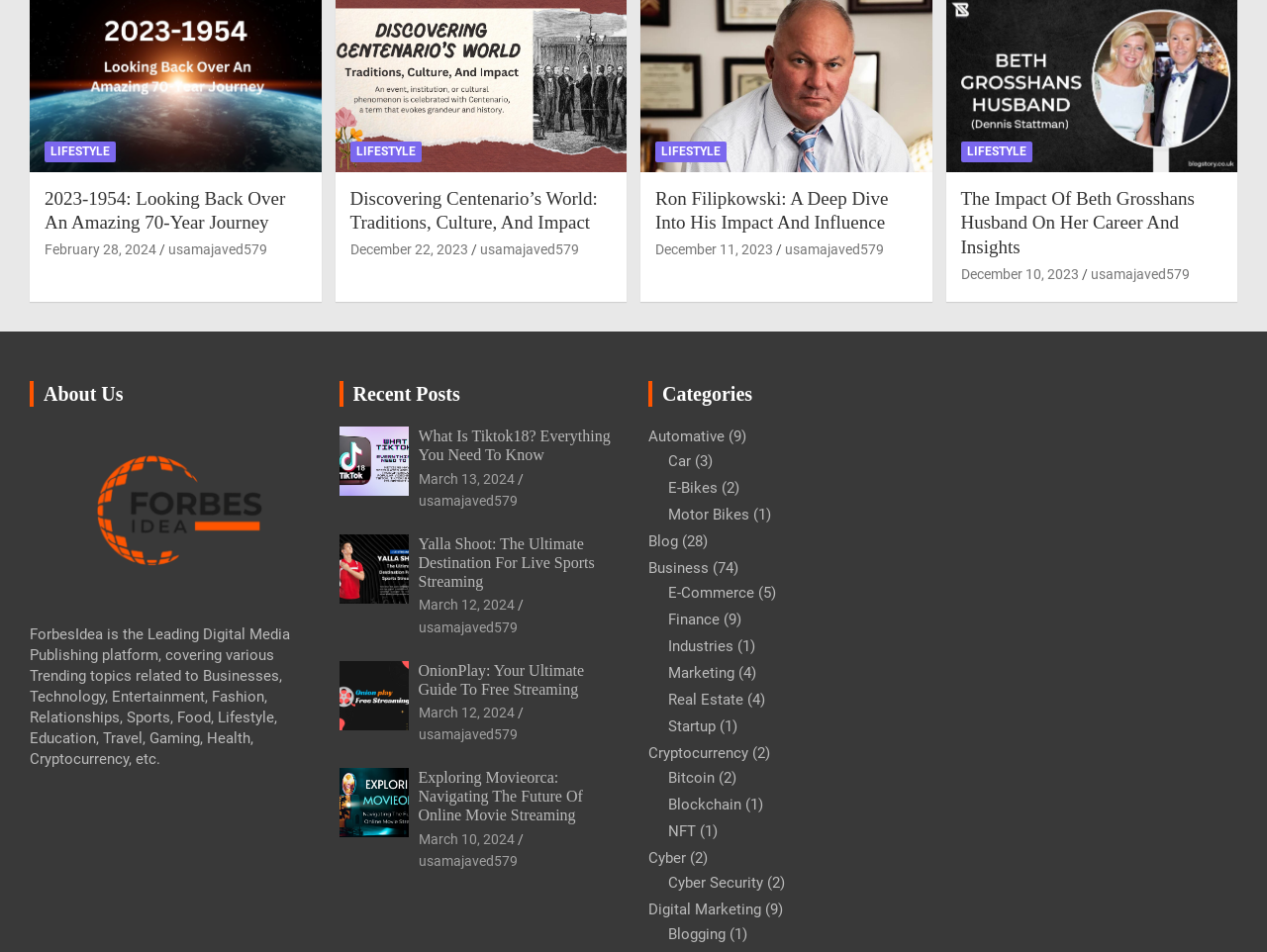Please give a succinct answer using a single word or phrase:
How many articles are listed under the 'Business' category?

74